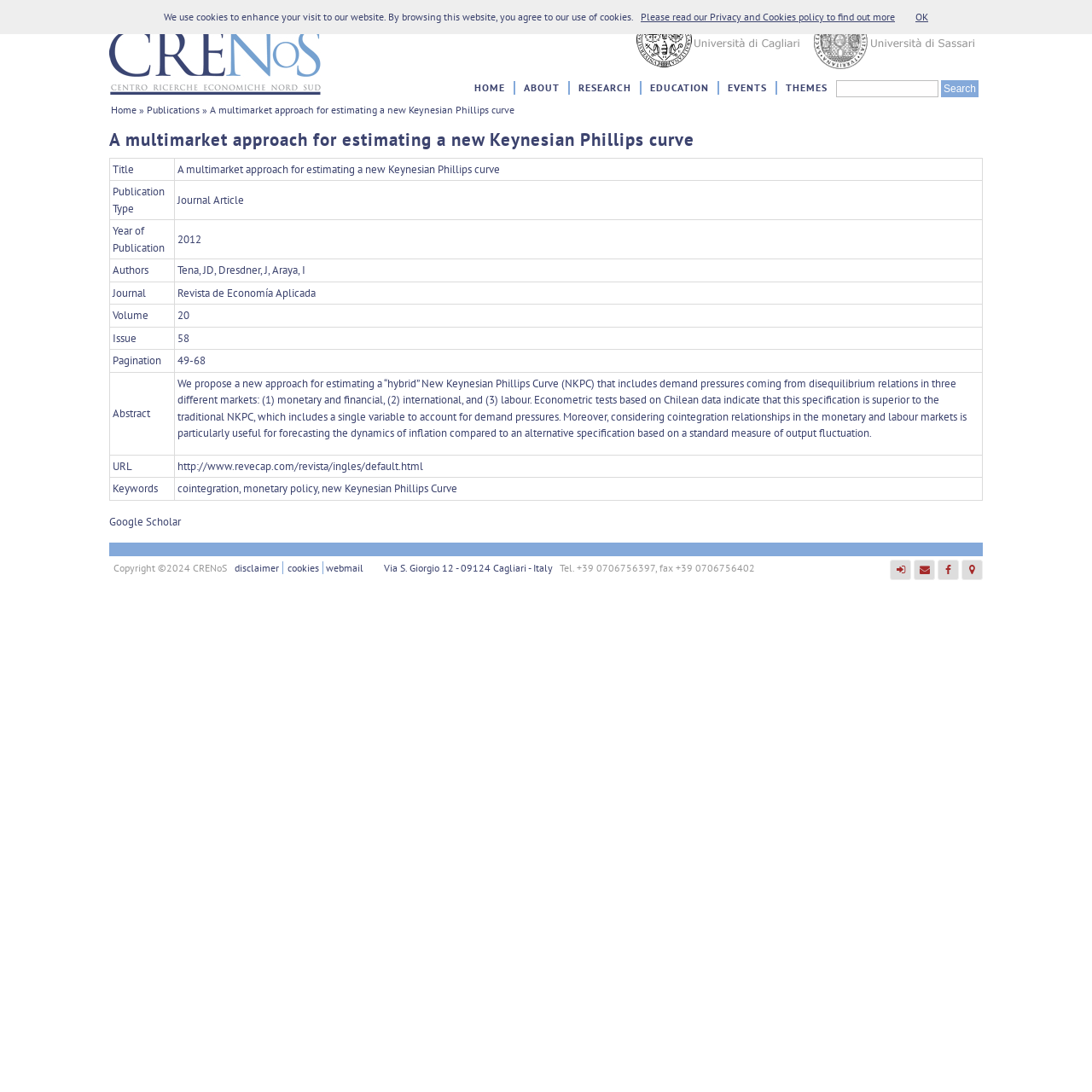Determine the bounding box coordinates of the clickable element necessary to fulfill the instruction: "Search for publications". Provide the coordinates as four float numbers within the 0 to 1 range, i.e., [left, top, right, bottom].

[0.766, 0.073, 0.859, 0.089]